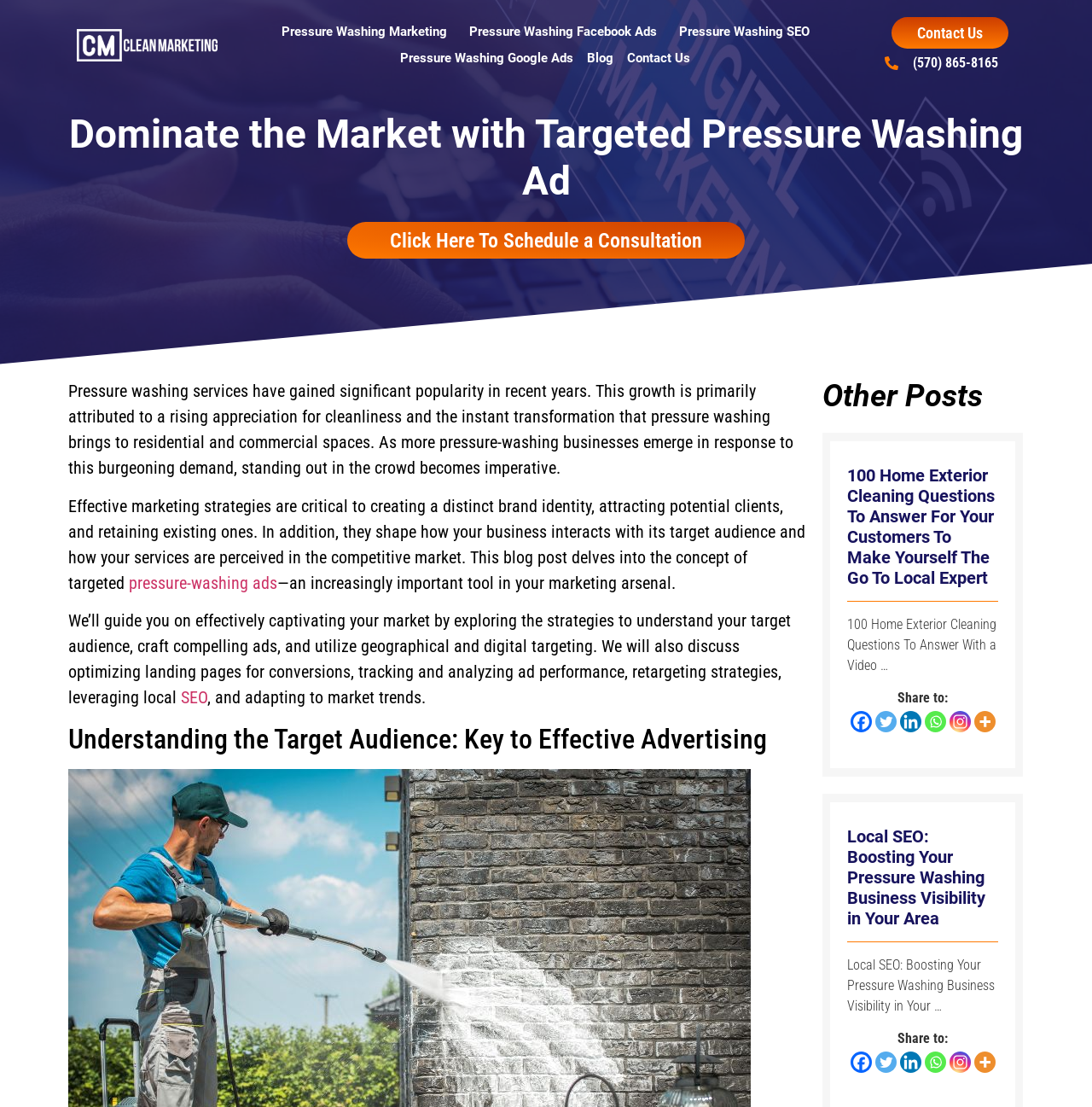Can you show the bounding box coordinates of the region to click on to complete the task described in the instruction: "View recent obituaries"?

None